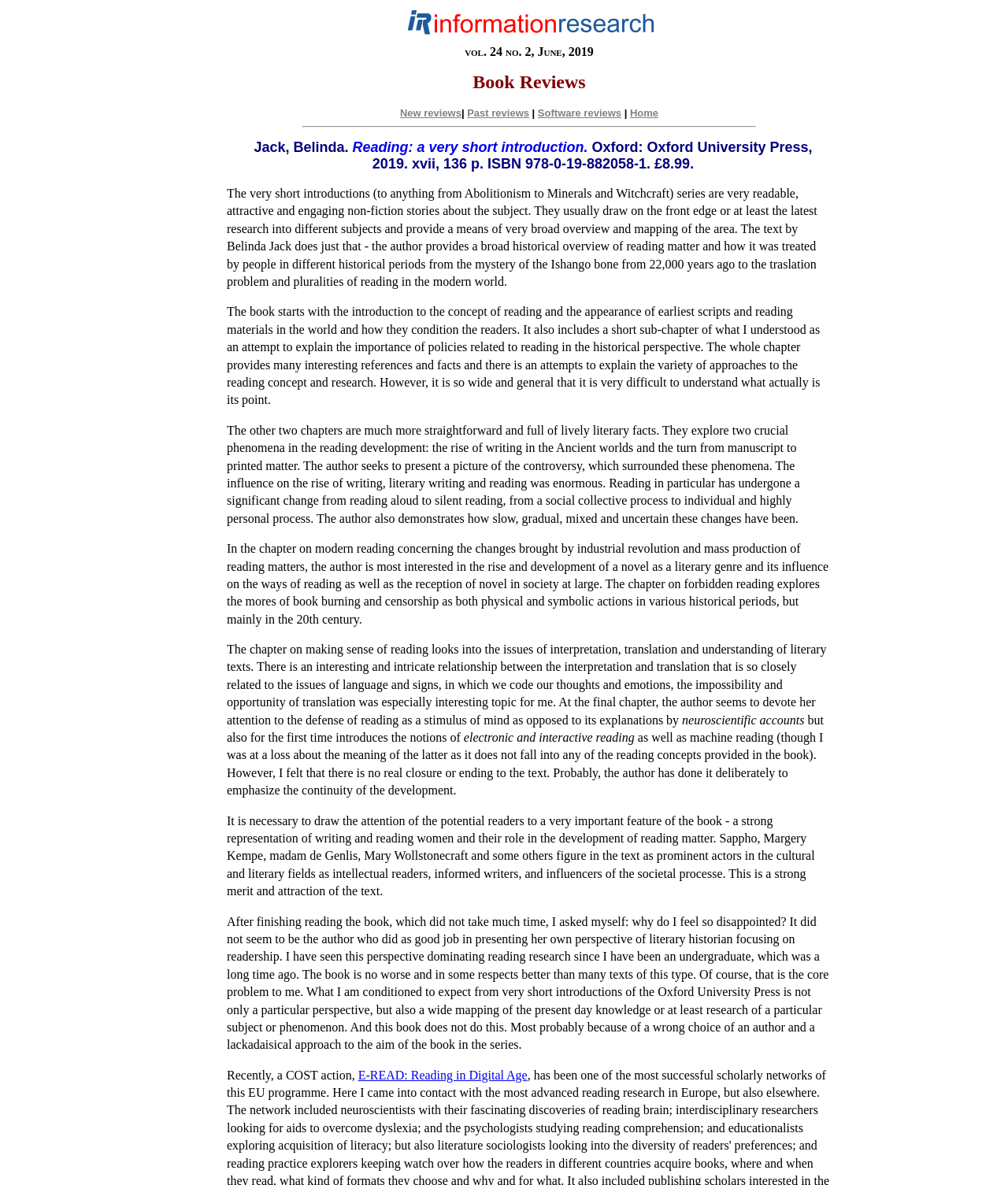Locate the bounding box of the UI element with the following description: "New reviews".

[0.397, 0.09, 0.458, 0.1]